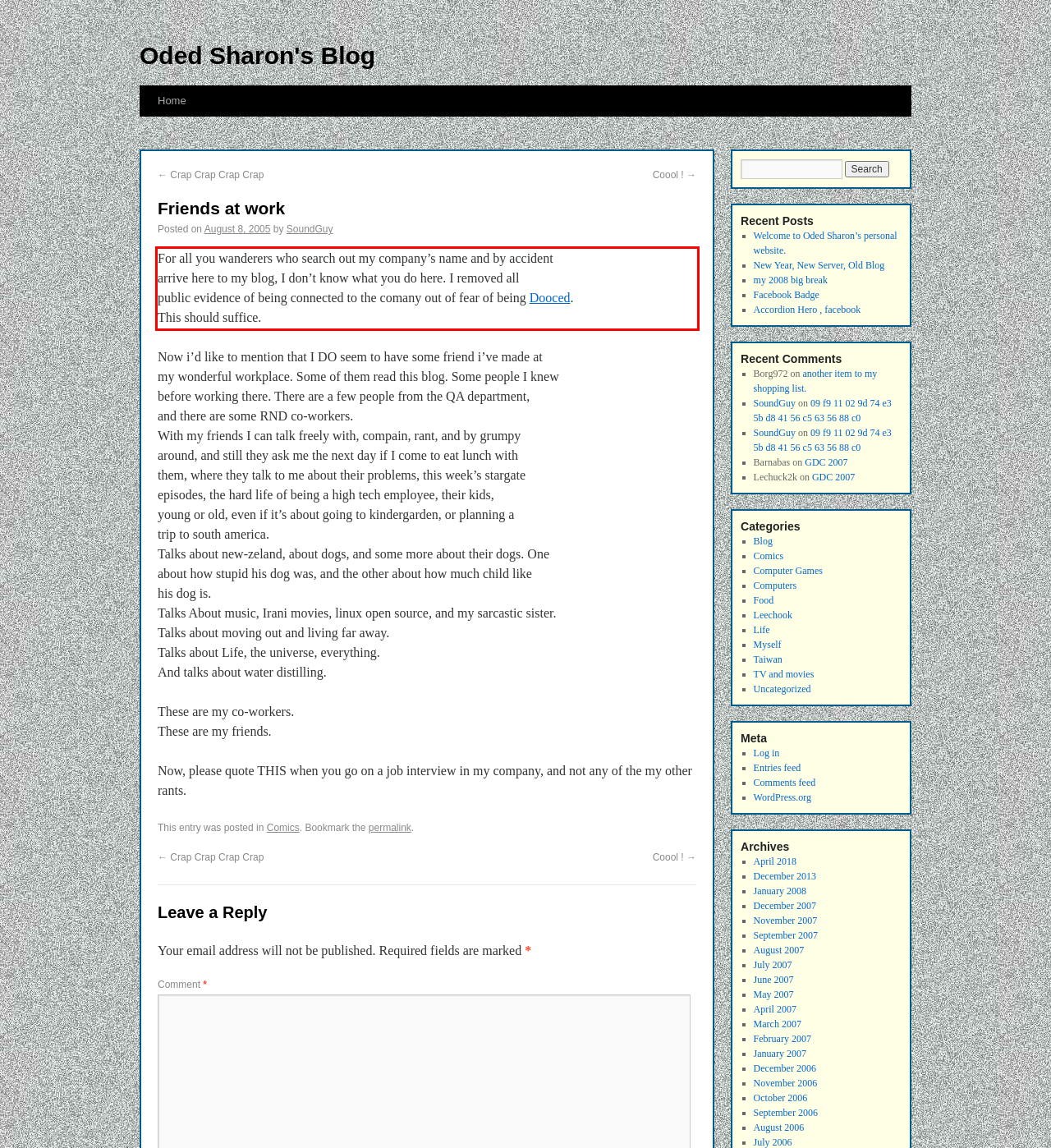Extract and provide the text found inside the red rectangle in the screenshot of the webpage.

For all you wanderers who search out my company’s name and by accident arrive here to my blog, I don’t know what you do here. I removed all public evidence of being connected to the comany out of fear of being Dooced. This should suffice.